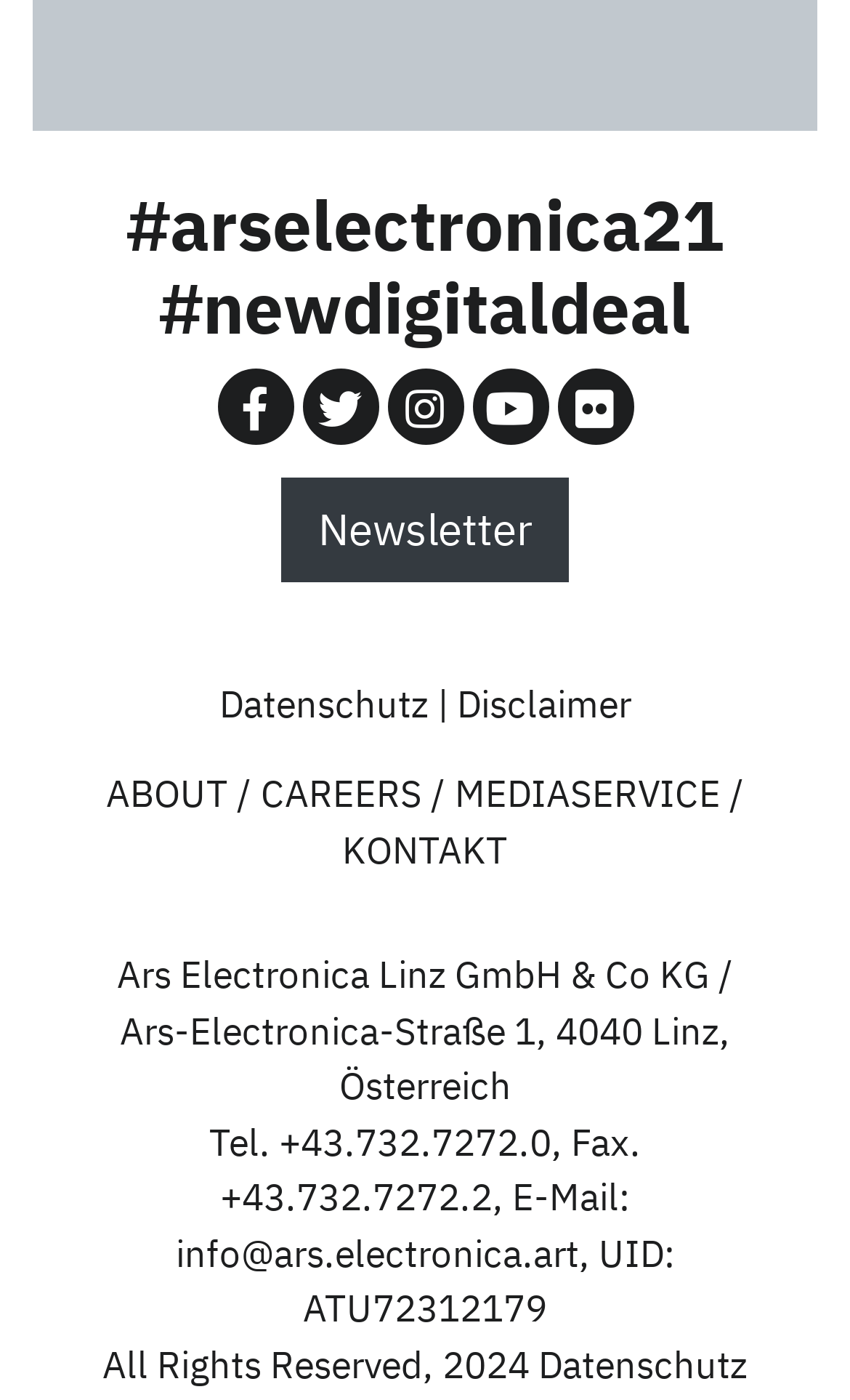Consider the image and give a detailed and elaborate answer to the question: 
How many navigation links are there?

I counted the number of navigation links by looking at the links that are not social media links or contact information, which are ABOUT, CAREERS, MEDIASERVICE, and KONTAKT.